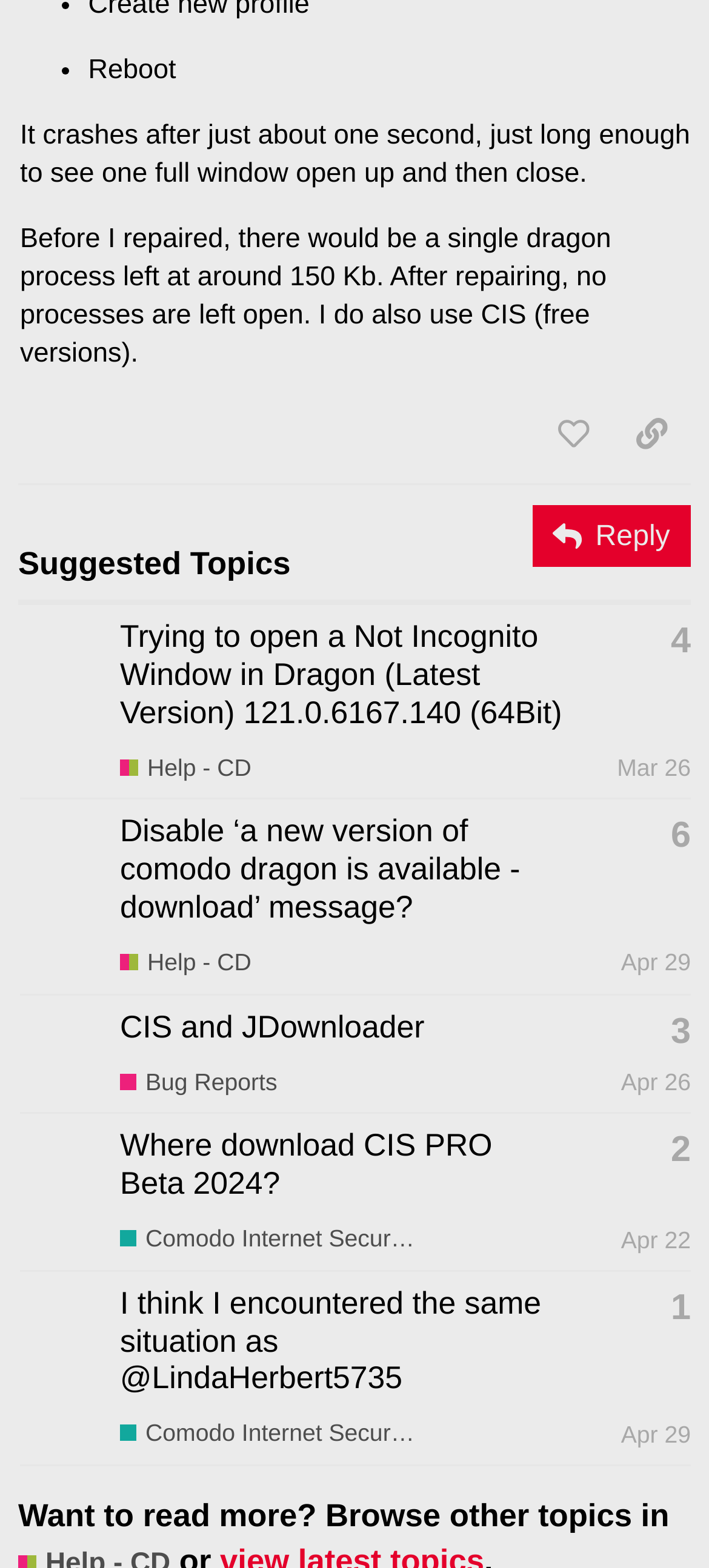Locate the bounding box coordinates of the area you need to click to fulfill this instruction: 'View the topic 'Disable ‘a new version of comodo dragon is available - download’ message?''. The coordinates must be in the form of four float numbers ranging from 0 to 1: [left, top, right, bottom].

[0.169, 0.518, 0.734, 0.59]